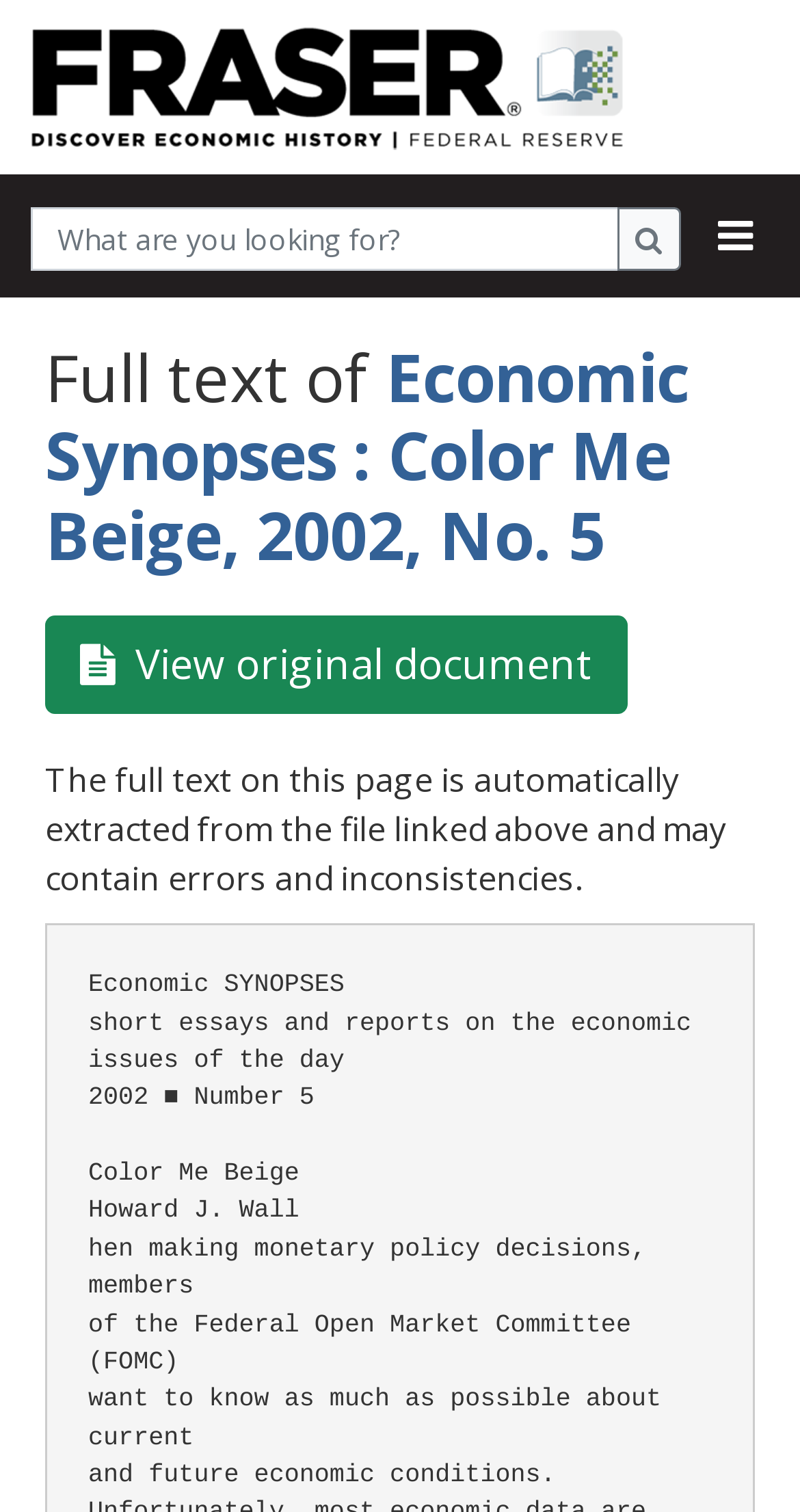Generate an in-depth caption that captures all aspects of the webpage.

The webpage appears to be a document page from the FRASER (Federal Reserve Archival System for Economic Research) website, specifically showcasing the full text of "Economic Synopses: Color Me Beige, 2002, No. 5". 

At the top-left corner, there is a FRASER logo, which is an image accompanied by a link. Below the logo, there is a search bar with a placeholder text "What are you looking for?" and a search button with a magnifying glass icon. To the right of the search bar, there are two buttons: one with a three-horizontal-line icon and another with a download icon.

The main content of the page is headed by a title "Full text of Economic Synopses: Color Me Beige, 2002, No. 5", which is also a link. Below the title, there is a link to view the original document. A paragraph of text follows, explaining that the full text on the page is automatically extracted from the linked file and may contain errors and inconsistencies.